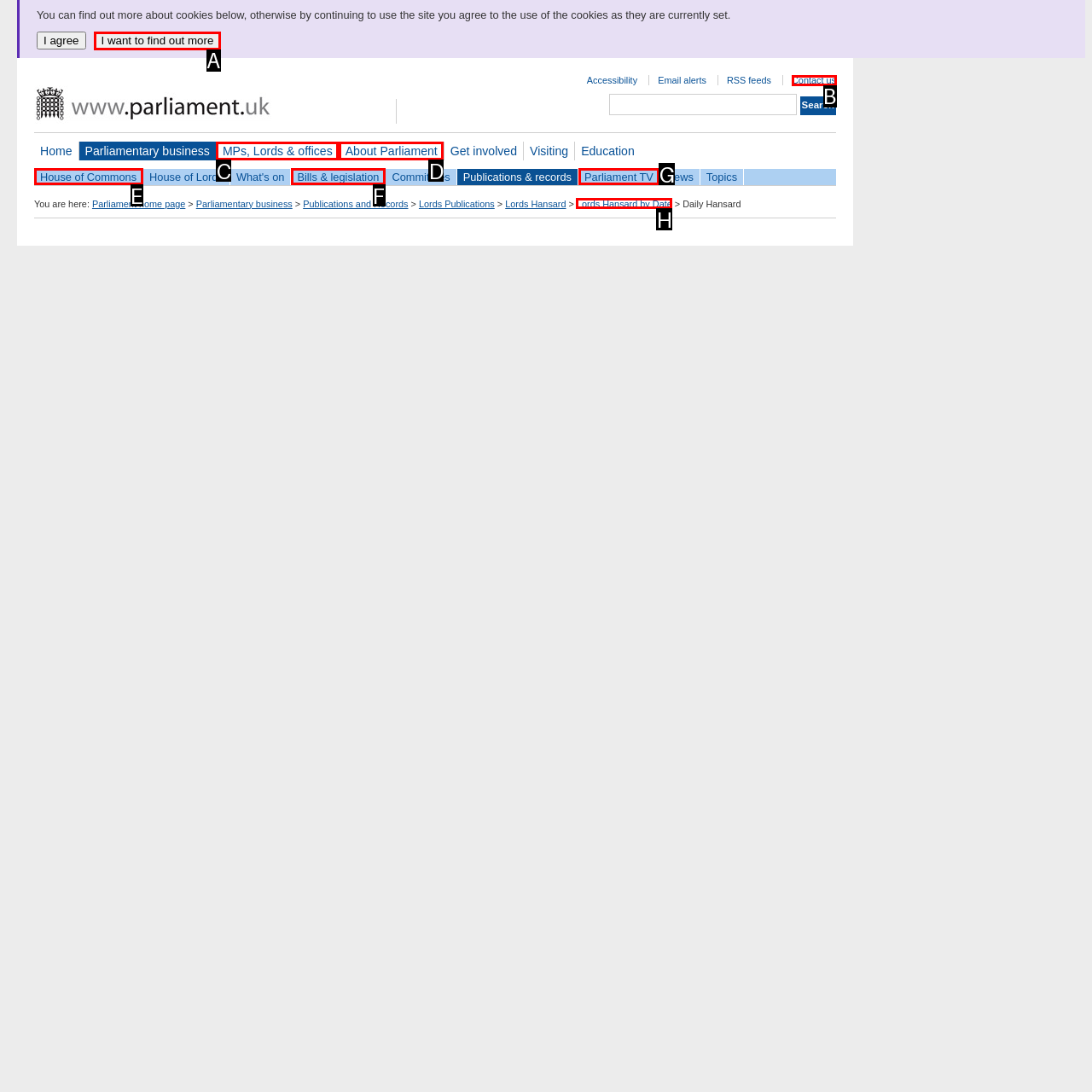From the available choices, determine which HTML element fits this description: Lords Hansard by Date Respond with the correct letter.

H